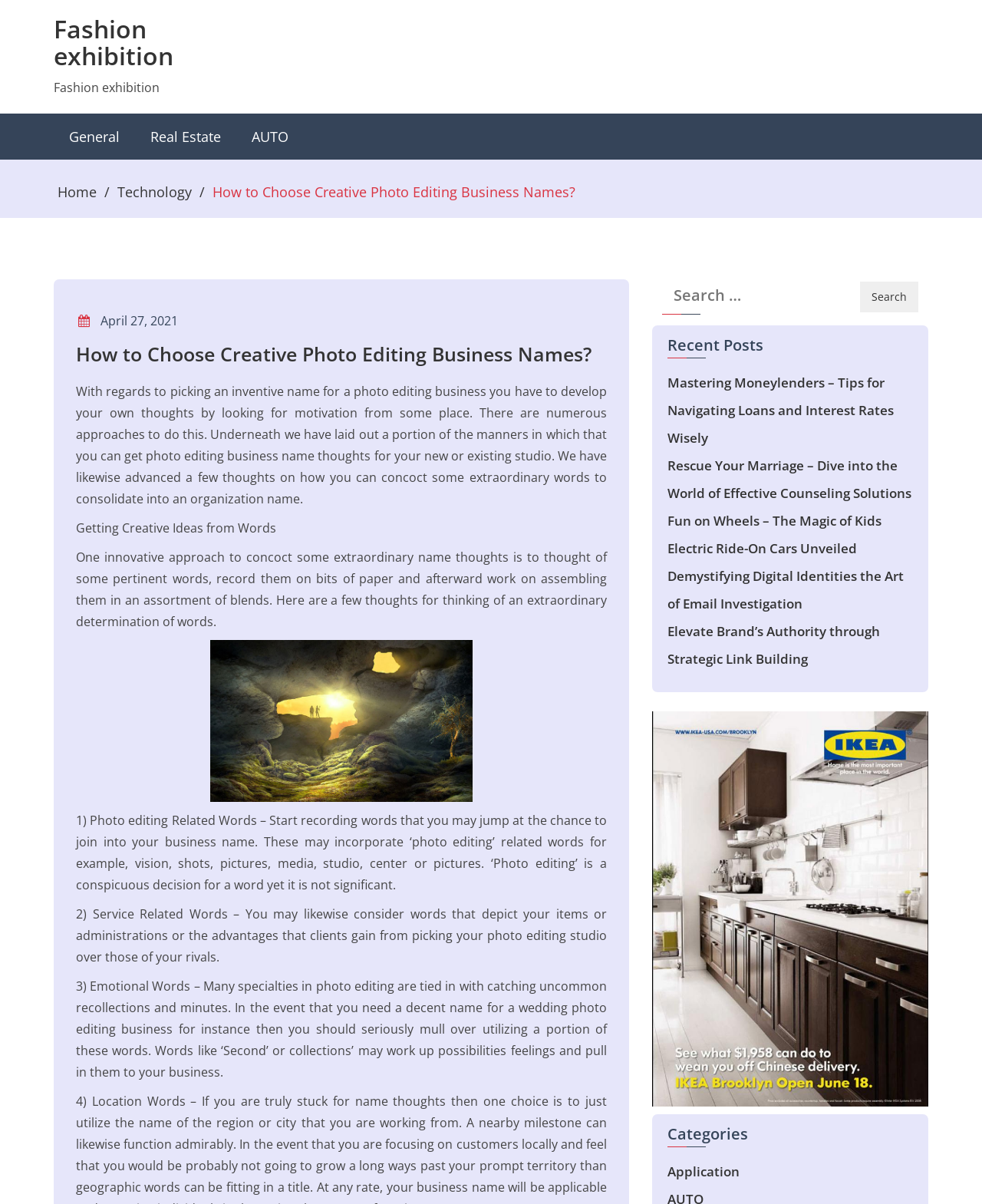Find the bounding box coordinates for the UI element that matches this description: "Real Estate".

[0.138, 0.095, 0.241, 0.133]